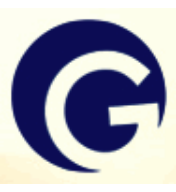Elaborate on the details you observe in the image.

The image showcases the logo of Georgetown University Press, prominently featuring a stylized "G" set within a circular design. This logo reflects the press's identity and branding, often associated with academic publications and scholarly works. The design employs a deep blue color, symbolizing trust and professionalism, which aligns with the institution’s commitment to high-quality academic resources. This logo is typically found near the titles of various scholarly texts published by Georgetown University Press, reinforcing the connection between the press and its range of educational materials.